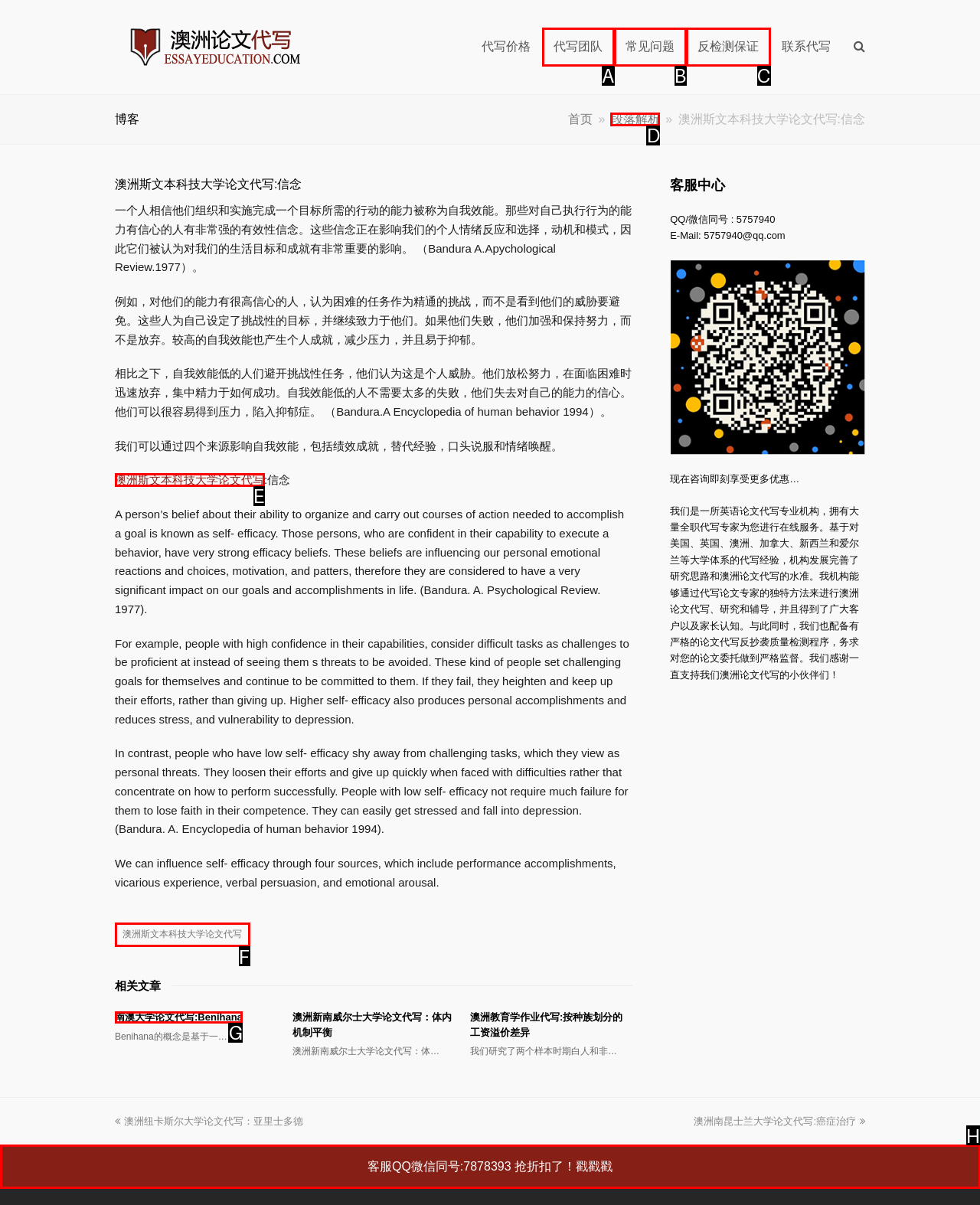Determine which option aligns with the description: 客服QQ微信同号:7878393 抢折扣了！戳戳戳. Provide the letter of the chosen option directly.

H